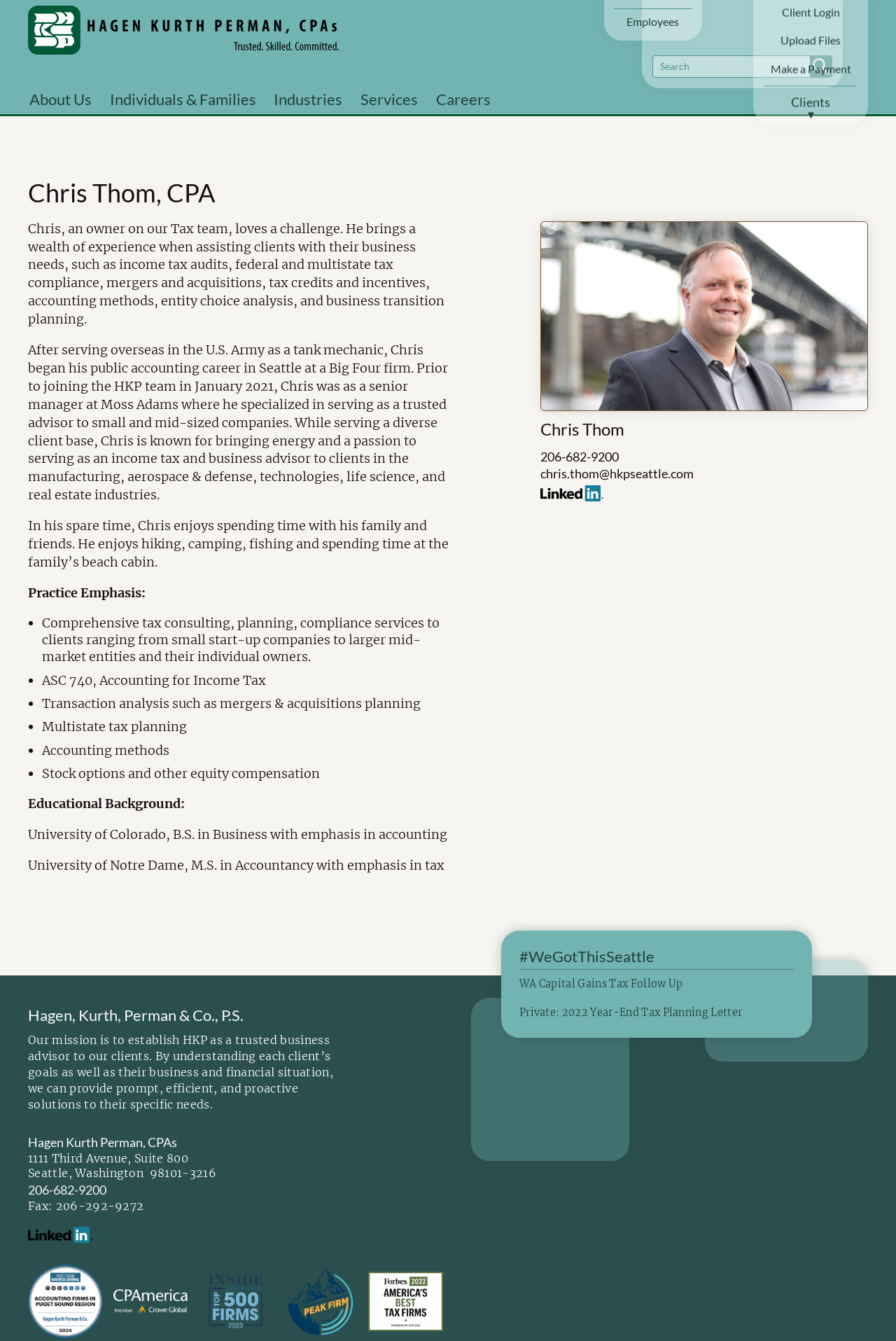Can you determine the bounding box coordinates of the area that needs to be clicked to fulfill the following instruction: "Click the 'Careers' link"?

[0.478, 0.064, 0.556, 0.085]